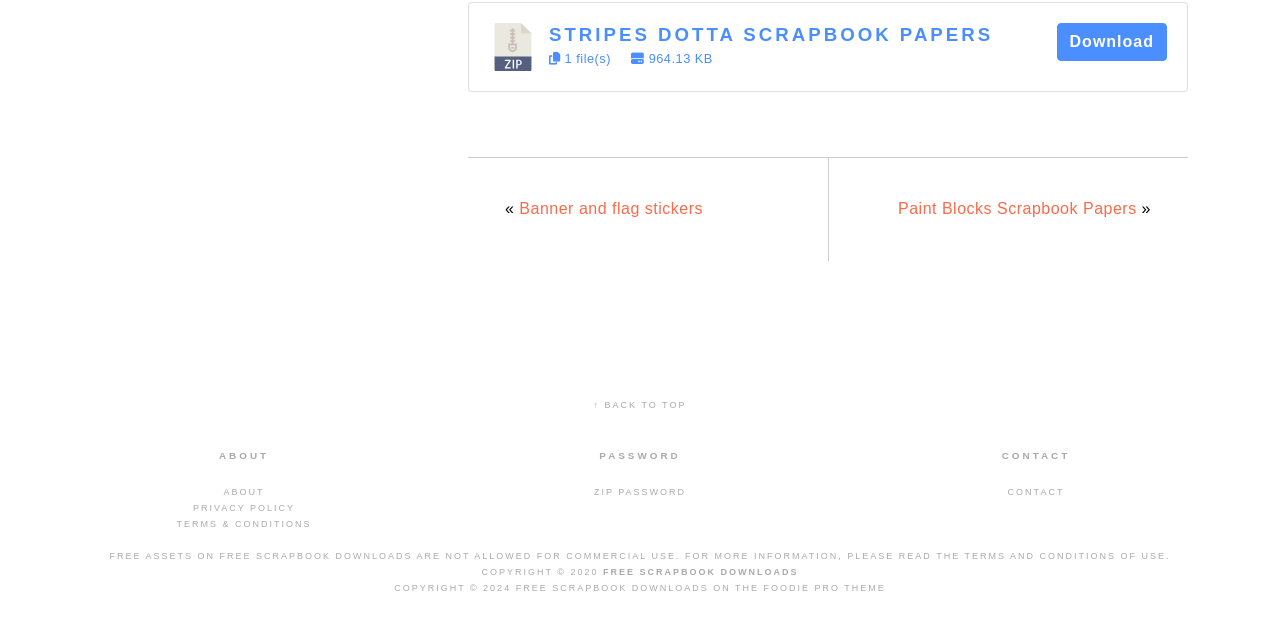Identify the bounding box of the UI element that matches this description: "terms and conditions of use".

[0.754, 0.883, 0.911, 0.899]